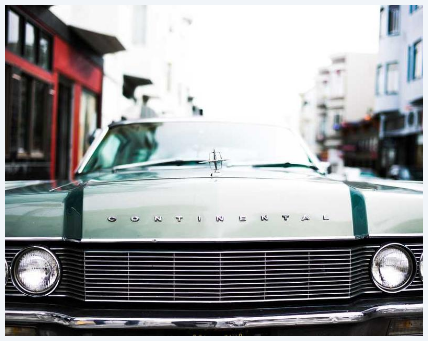Offer a detailed account of the various components present in the image.

The image showcases a classic vintage car, prominently featuring the name "CONTINENTAL" emblazoned across its front. The car, with its sleek lines and glossy green finish, exudes a timeless charm. Its chrome grille gleams under the light, and the overall design reflects the elegance and craftsmanship of a bygone era. In the background, you can see hints of a bustling urban street, with buildings that suggest a contemporary setting, creating a striking contrast between the historic vehicle and its modern surroundings. This photograph captures not only the beauty of the car itself but also an intriguing juxtaposition of past and present.